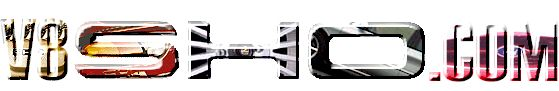Please answer the following question as detailed as possible based on the image: 
What is the purpose of the website?

The logo of the website 'v8sho.com' is prominently positioned, underscoring the website's purpose, likely serving as a platform for sharing information, experiences, and resources related to Ford SHO models, and the web address is clearly displayed, suggesting a dedicated space for enthusiasts and owners to connect and discuss topics relevant to these unique cars.